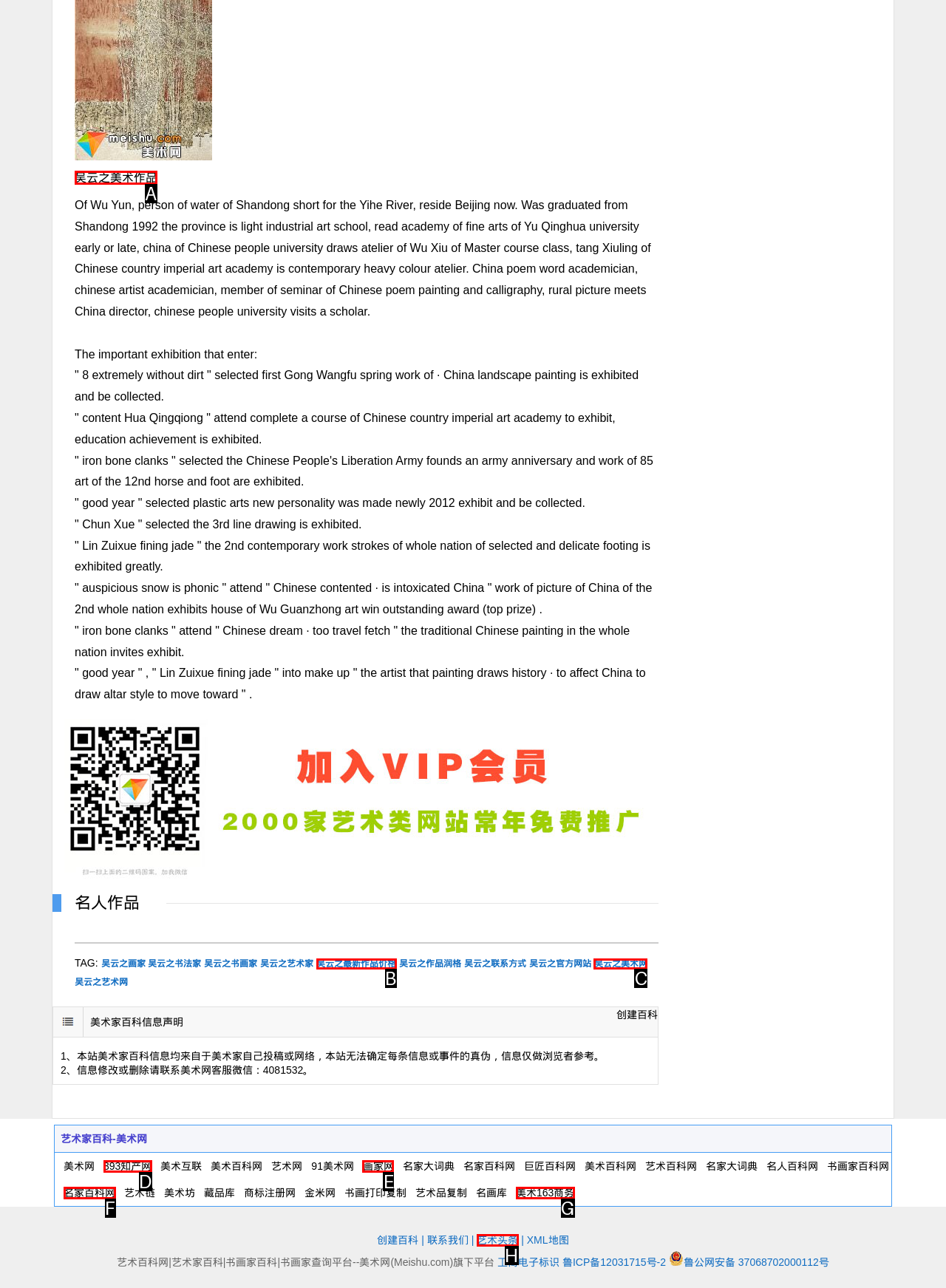Tell me the letter of the UI element to click in order to accomplish the following task: Learn more about '吴云之美术作品'
Answer with the letter of the chosen option from the given choices directly.

A